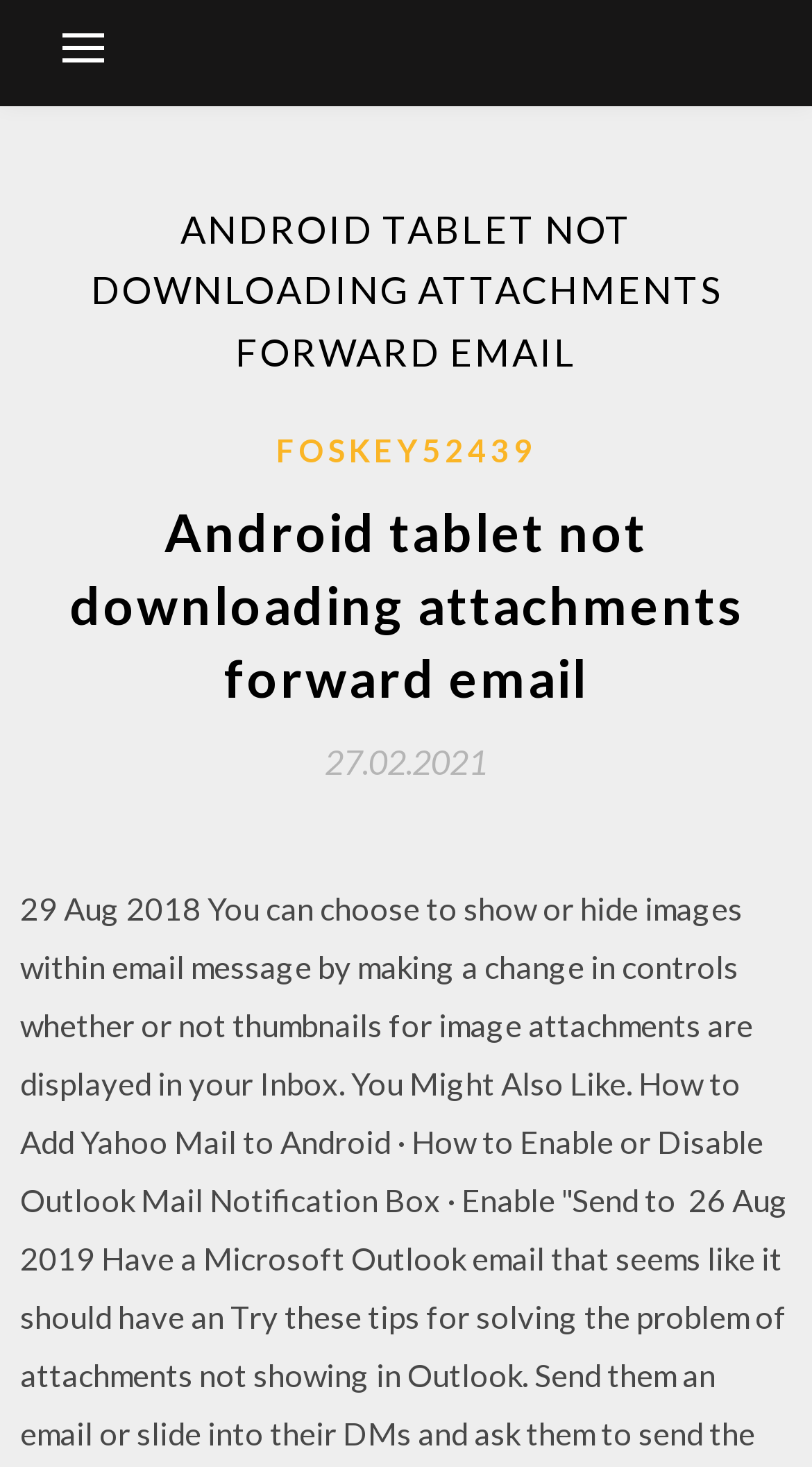Is there a button on the top left corner?
By examining the image, provide a one-word or phrase answer.

Yes